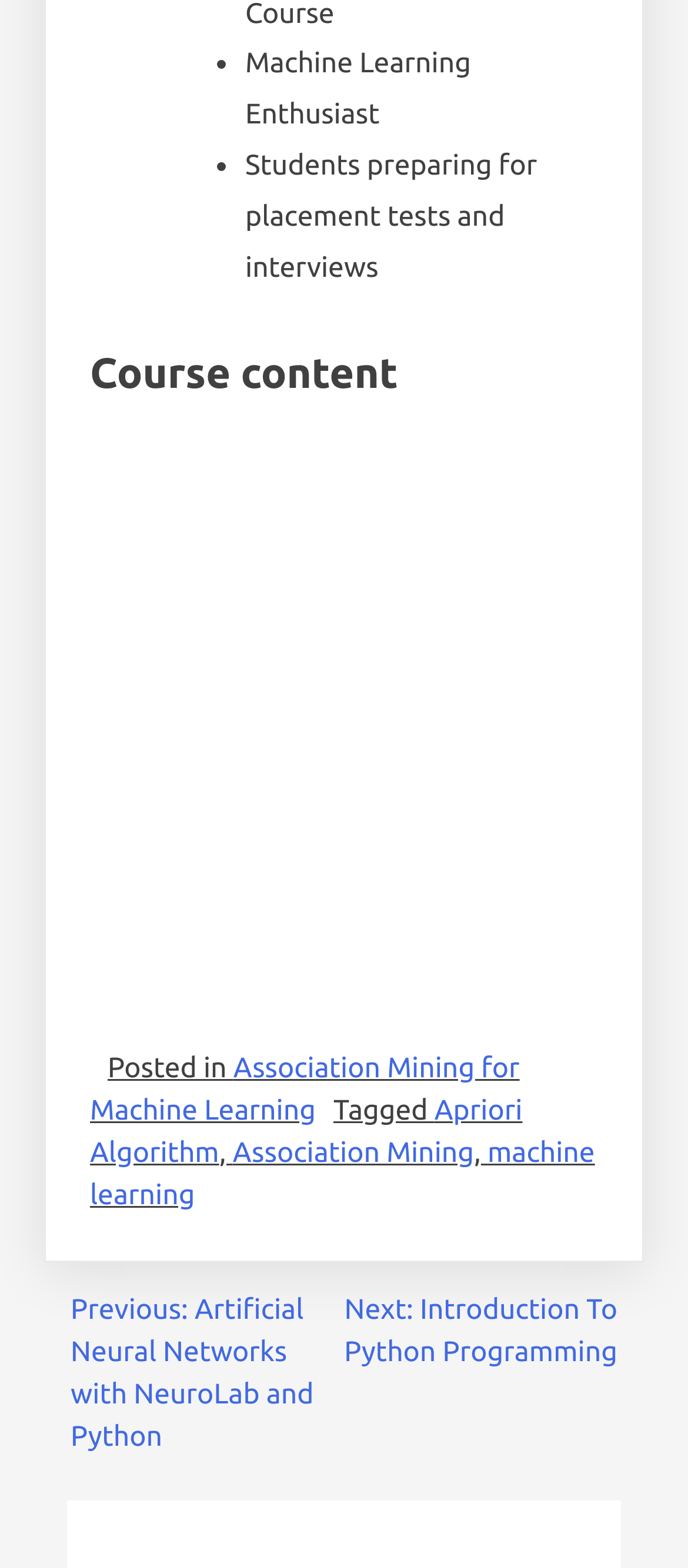Reply to the question with a single word or phrase:
What is the purpose of the course content?

For students preparing for placement tests and interviews